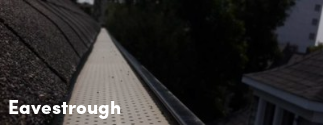Where is the region mentioned in the caption?
Give a comprehensive and detailed explanation for the question.

The caption specifically mentions Manitoba as a region where weather conditions can be severe, implying that the image is relevant to homeowners in this area who need to enhance their exterior's performance and aesthetics.